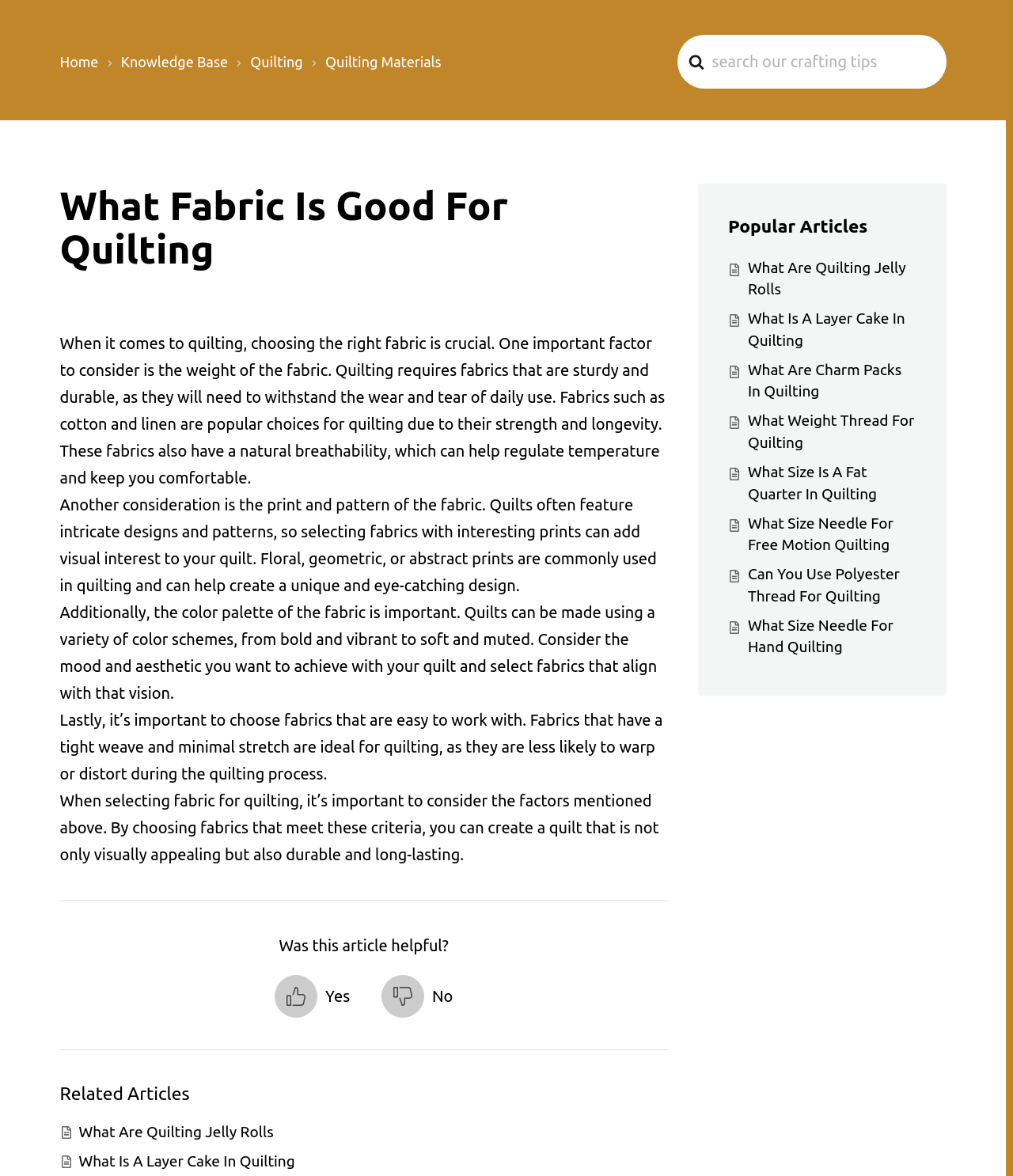Determine the bounding box of the UI element mentioned here: "Quilting Materials". The coordinates must be in the format [left, top, right, bottom] with values ranging from 0 to 1.

[0.321, 0.046, 0.436, 0.059]